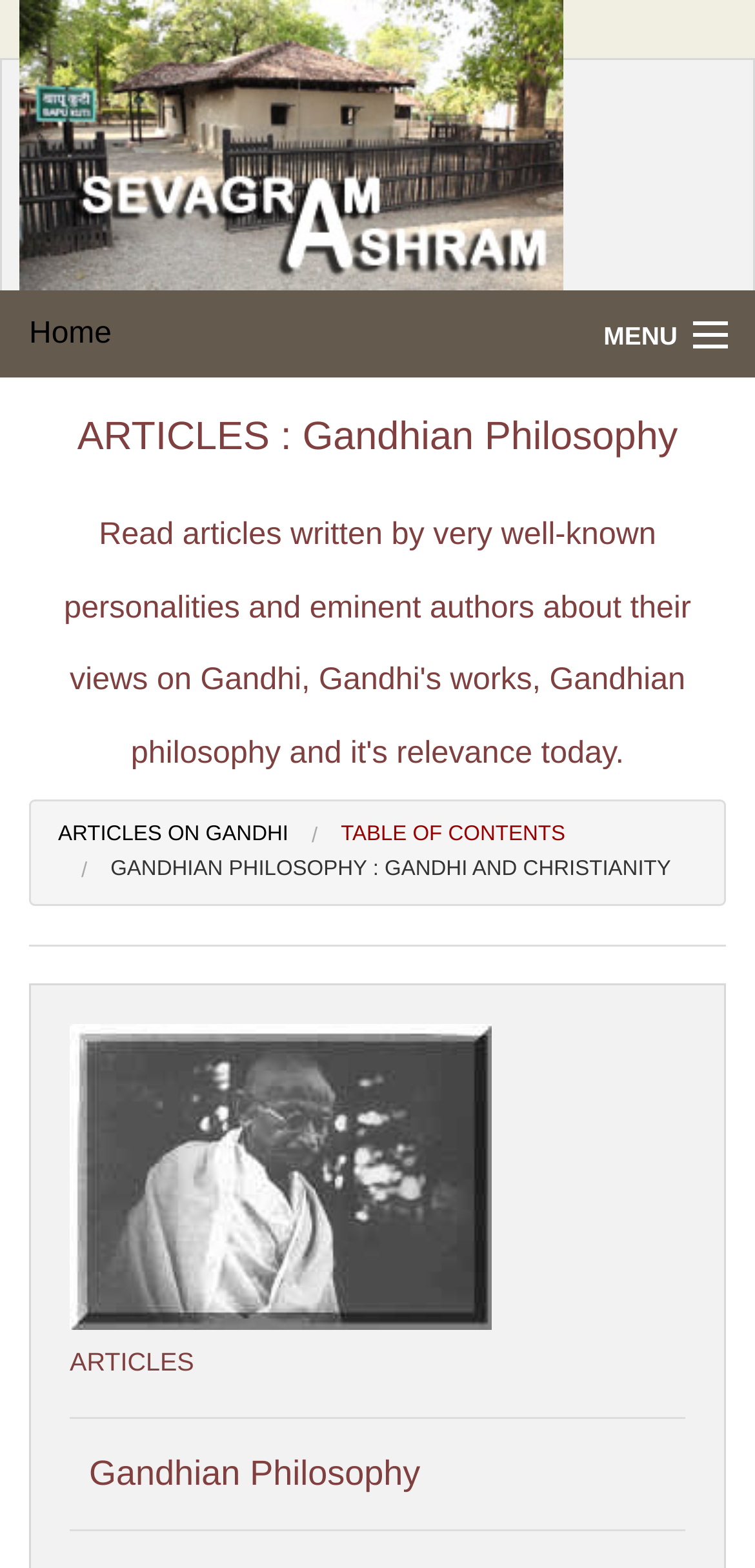Determine the bounding box coordinates of the element's region needed to click to follow the instruction: "Visit the 'Gandhi Quiz' page". Provide these coordinates as four float numbers between 0 and 1, formatted as [left, top, right, bottom].

[0.0, 0.26, 1.0, 0.281]